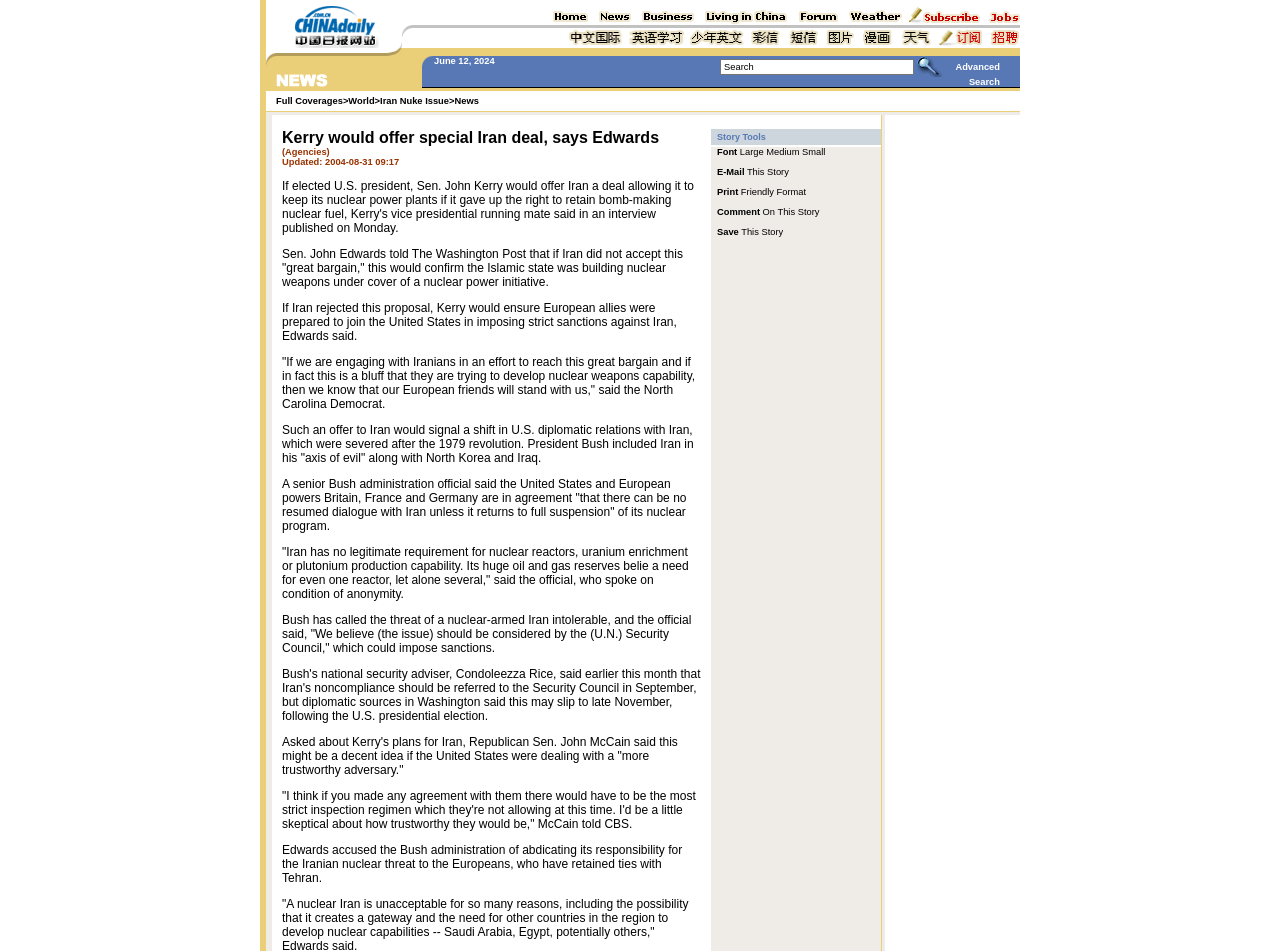Determine the bounding box coordinates of the UI element described by: "Advanced Search".

[0.746, 0.065, 0.781, 0.091]